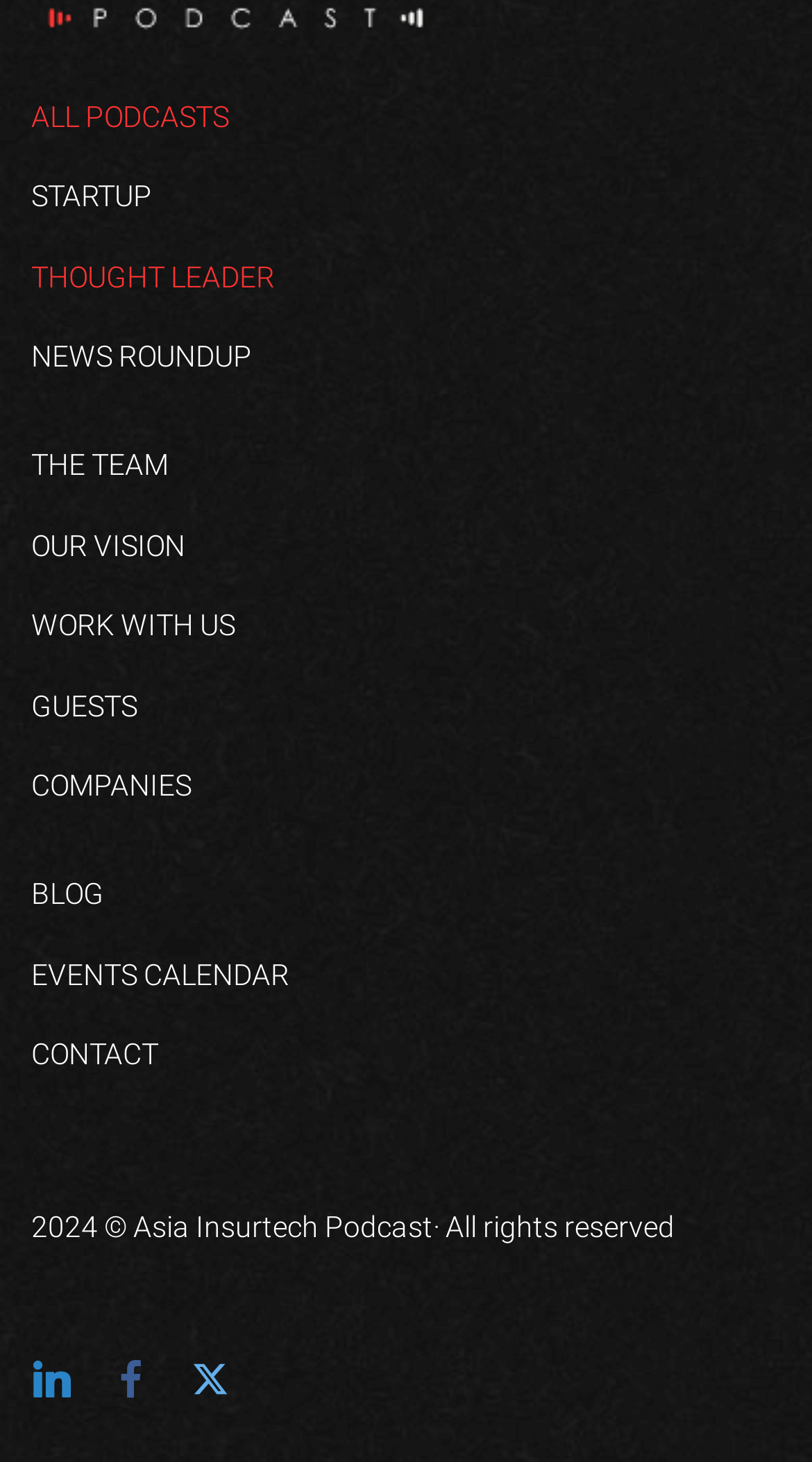Provide your answer to the question using just one word or phrase: How many main menu items are there?

12